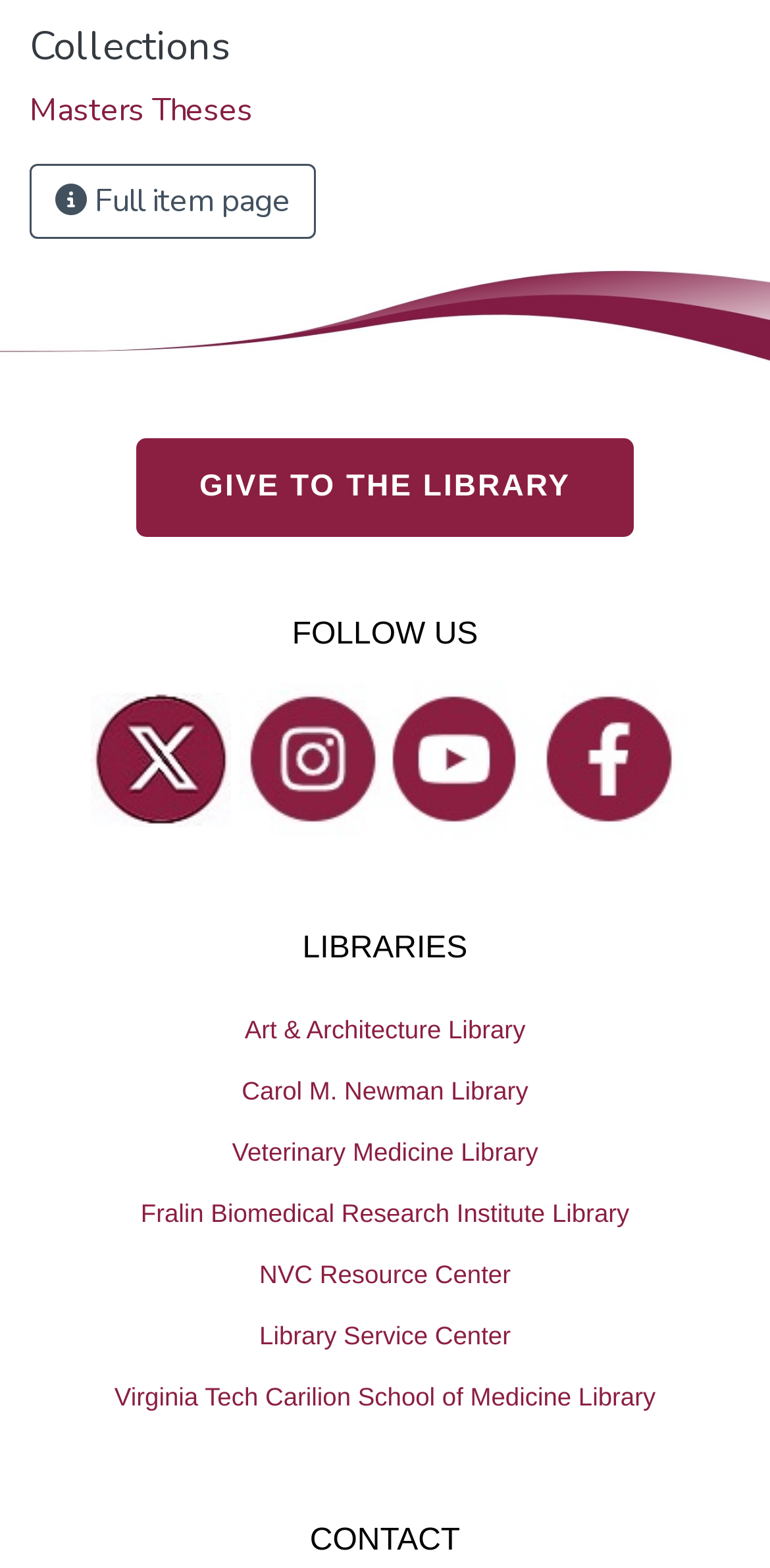Please specify the bounding box coordinates of the clickable section necessary to execute the following command: "Go to Art & Architecture Library".

[0.0, 0.637, 1.0, 0.676]